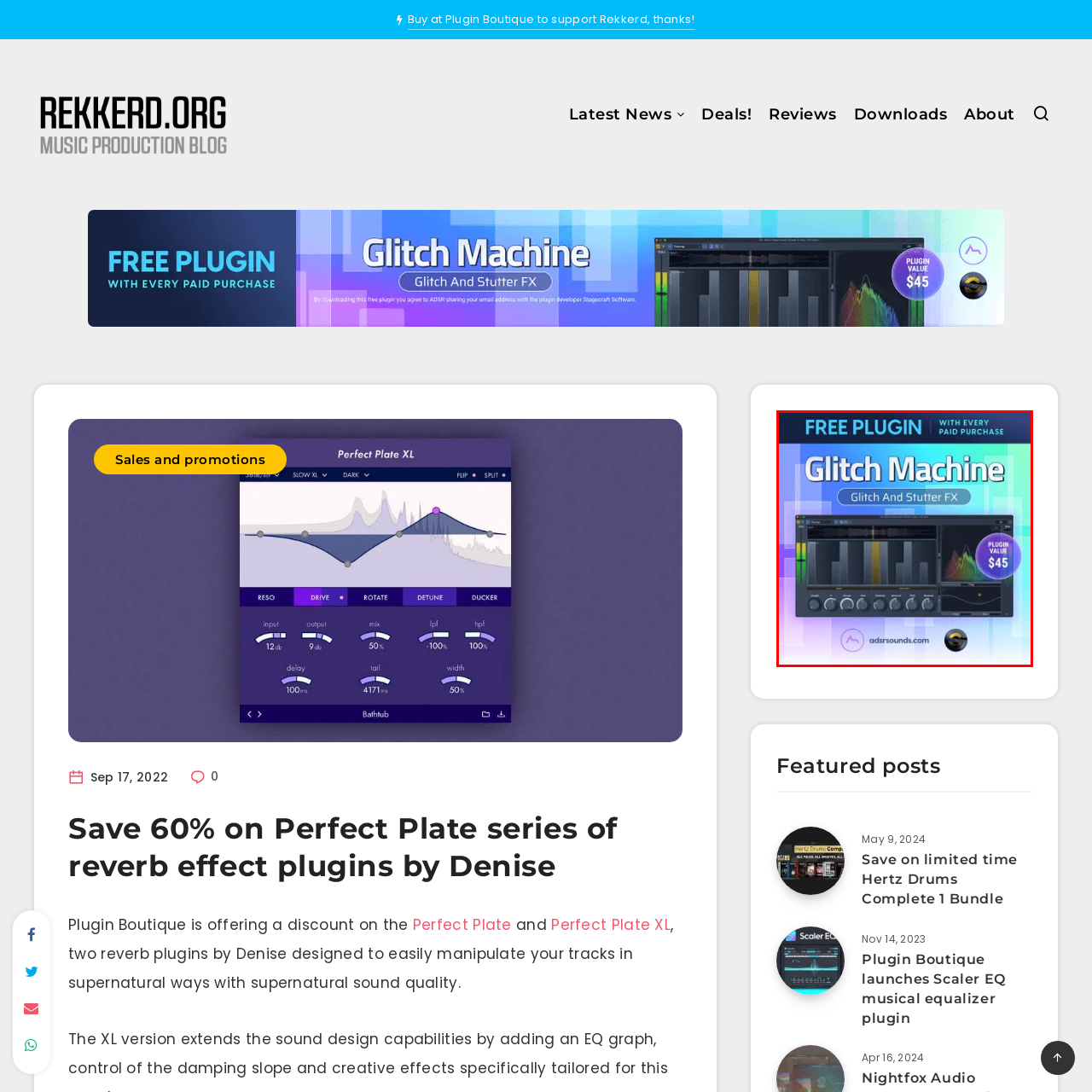Inspect the image outlined in red and answer succinctly: What type of effects can the plugin create?

Glitch and stutter effects